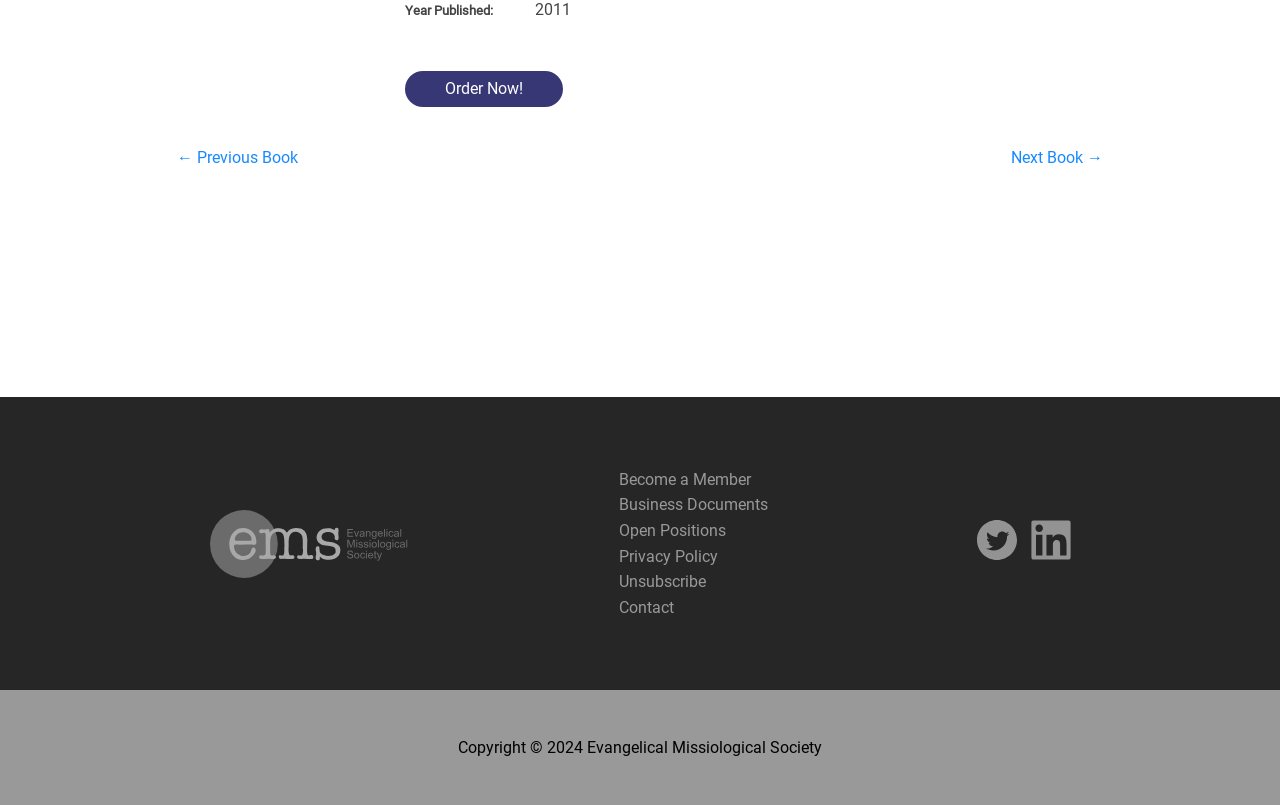Bounding box coordinates are to be given in the format (top-left x, top-left y, bottom-right x, bottom-right y). All values must be floating point numbers between 0 and 1. Provide the bounding box coordinate for the UI element described as: Order Now!

[0.316, 0.089, 0.44, 0.134]